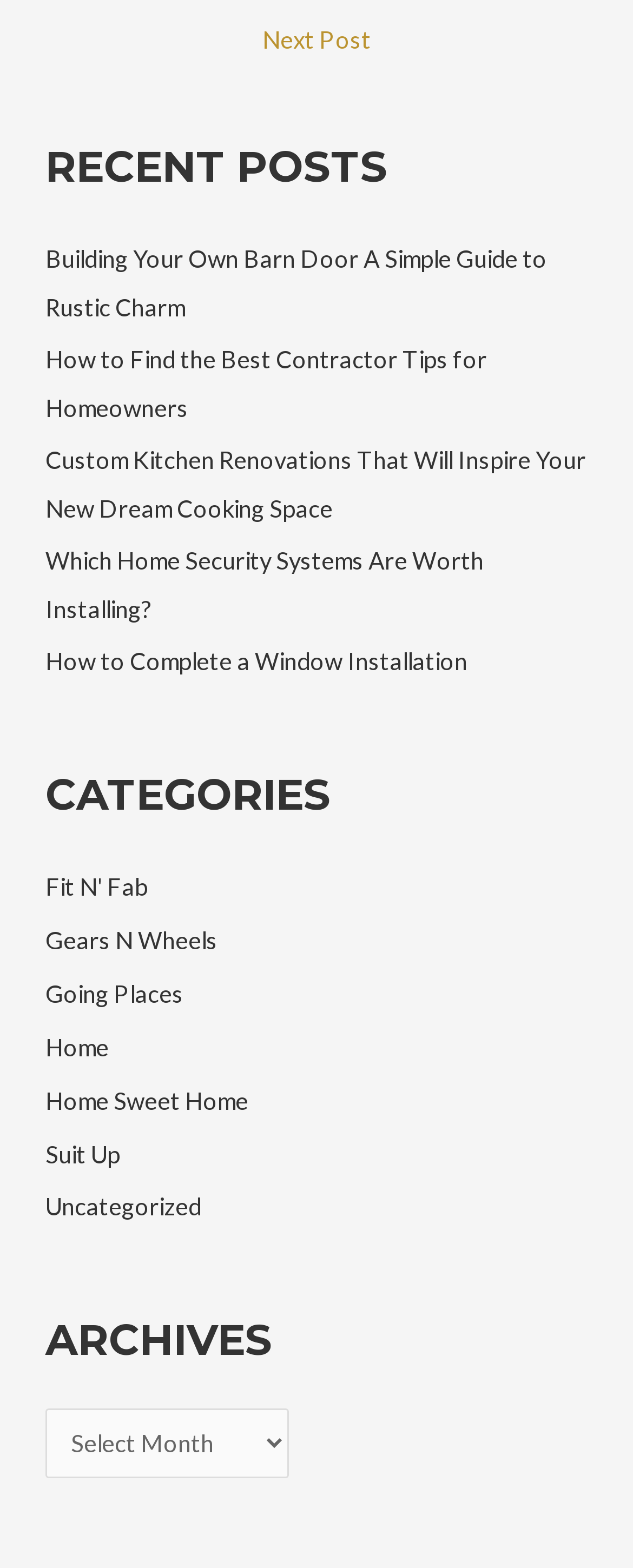Please determine the bounding box coordinates of the element to click on in order to accomplish the following task: "Go to 'Home Sweet Home' category". Ensure the coordinates are four float numbers ranging from 0 to 1, i.e., [left, top, right, bottom].

[0.071, 0.693, 0.392, 0.711]